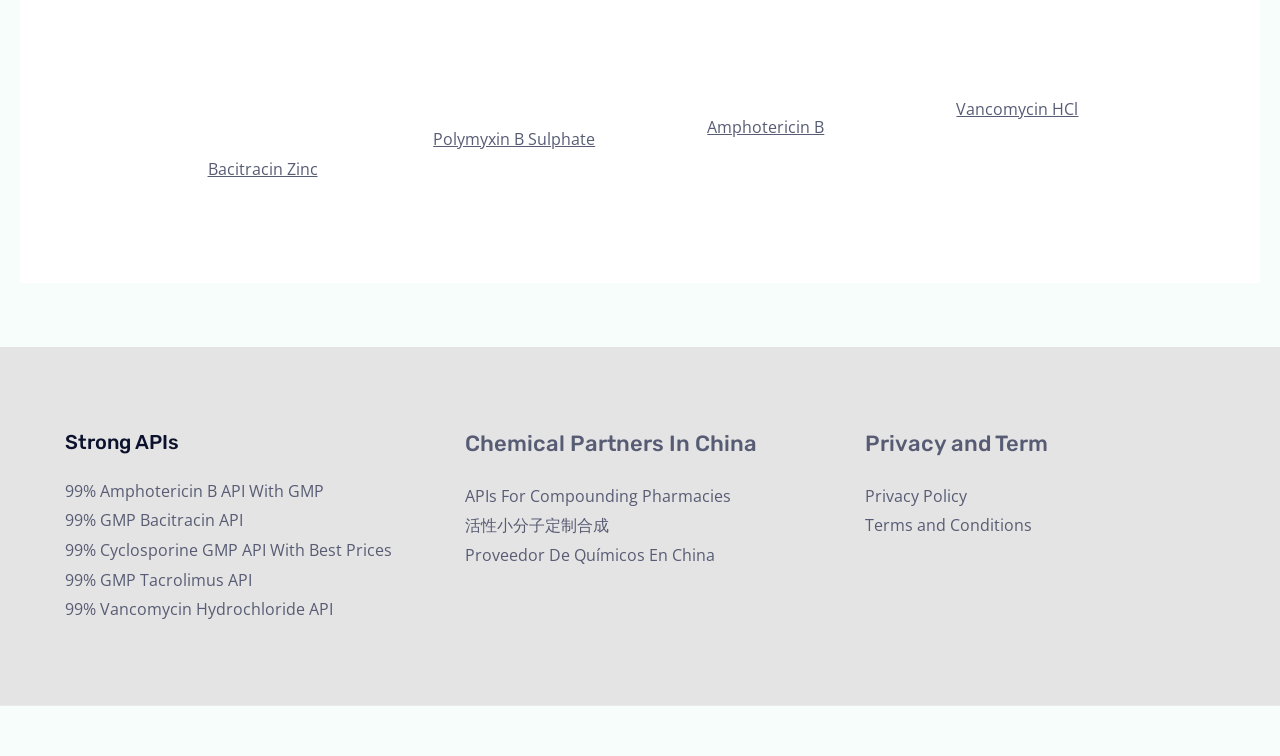Please identify the bounding box coordinates of the element on the webpage that should be clicked to follow this instruction: "Read Privacy Policy". The bounding box coordinates should be given as four float numbers between 0 and 1, formatted as [left, top, right, bottom].

[0.676, 0.641, 0.755, 0.67]